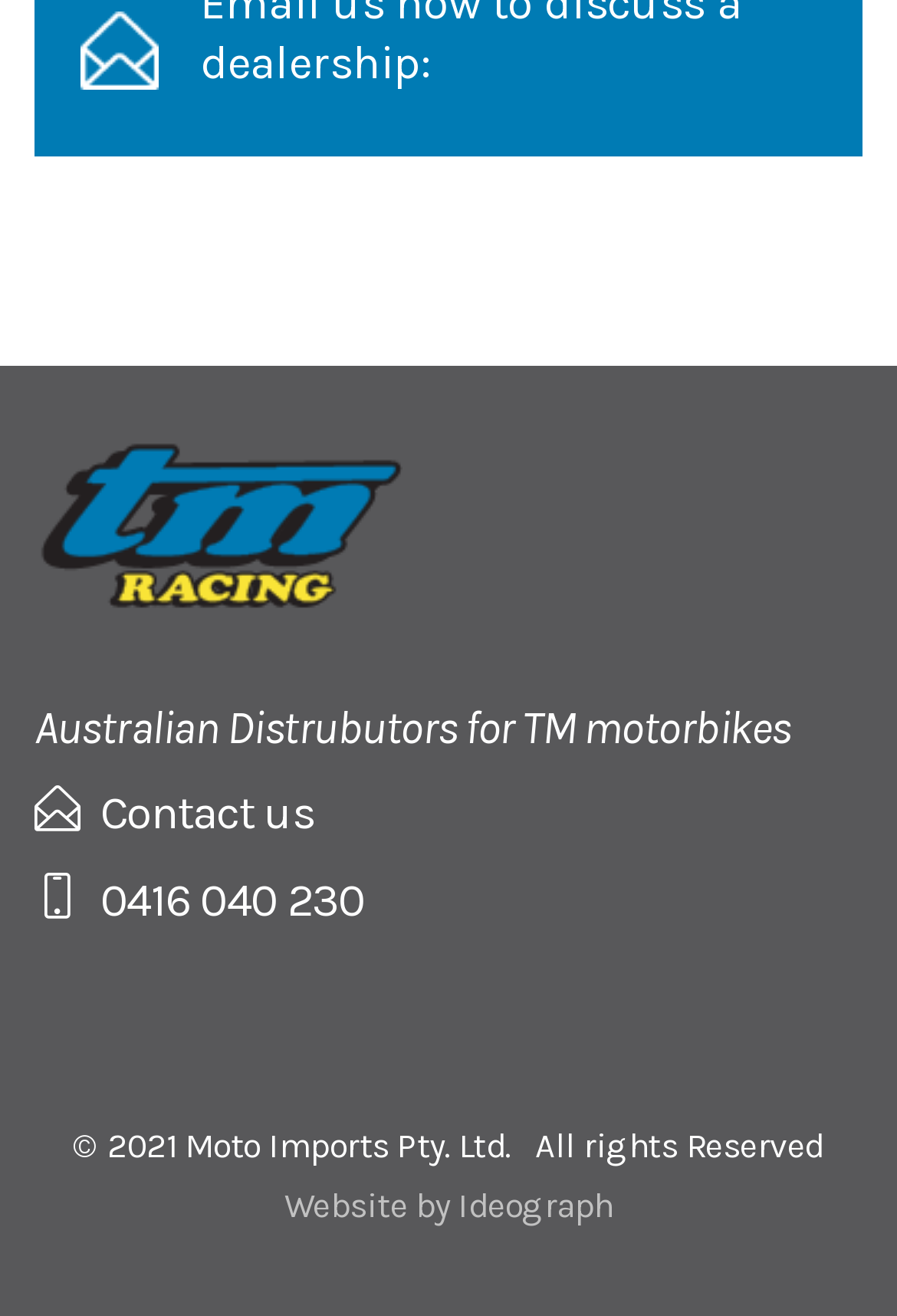What is the logo of the website?
Based on the image, respond with a single word or phrase.

TM motorbikes